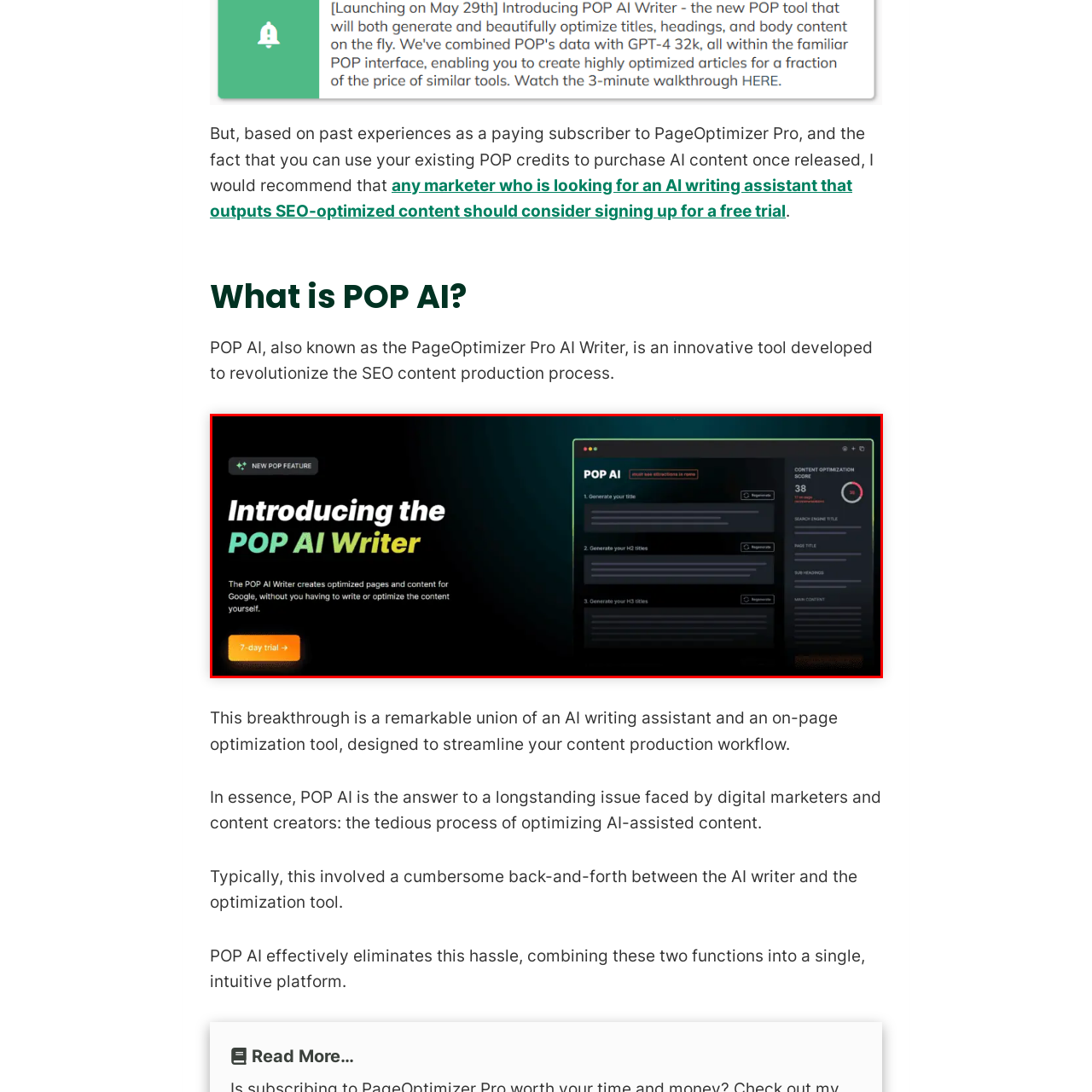Give a detailed caption for the image that is encased within the red bounding box.

The image showcases the POP AI Writer, a cutting-edge tool designed to streamline the process of creating SEO-optimized content for web pages. The interface highlights user-friendly features that enable users to generate titles and subtitles effortlessly, assisting marketers and content creators in optimizing their web content without needing extensive writing skills. Users are invited to enjoy a 7-day free trial, emphasizing the accessibility and efficiency of this innovative tool. The vibrant design and clear layout suggest a modern approach to content optimization, making it an appealing choice for those looking to enhance their online presence.